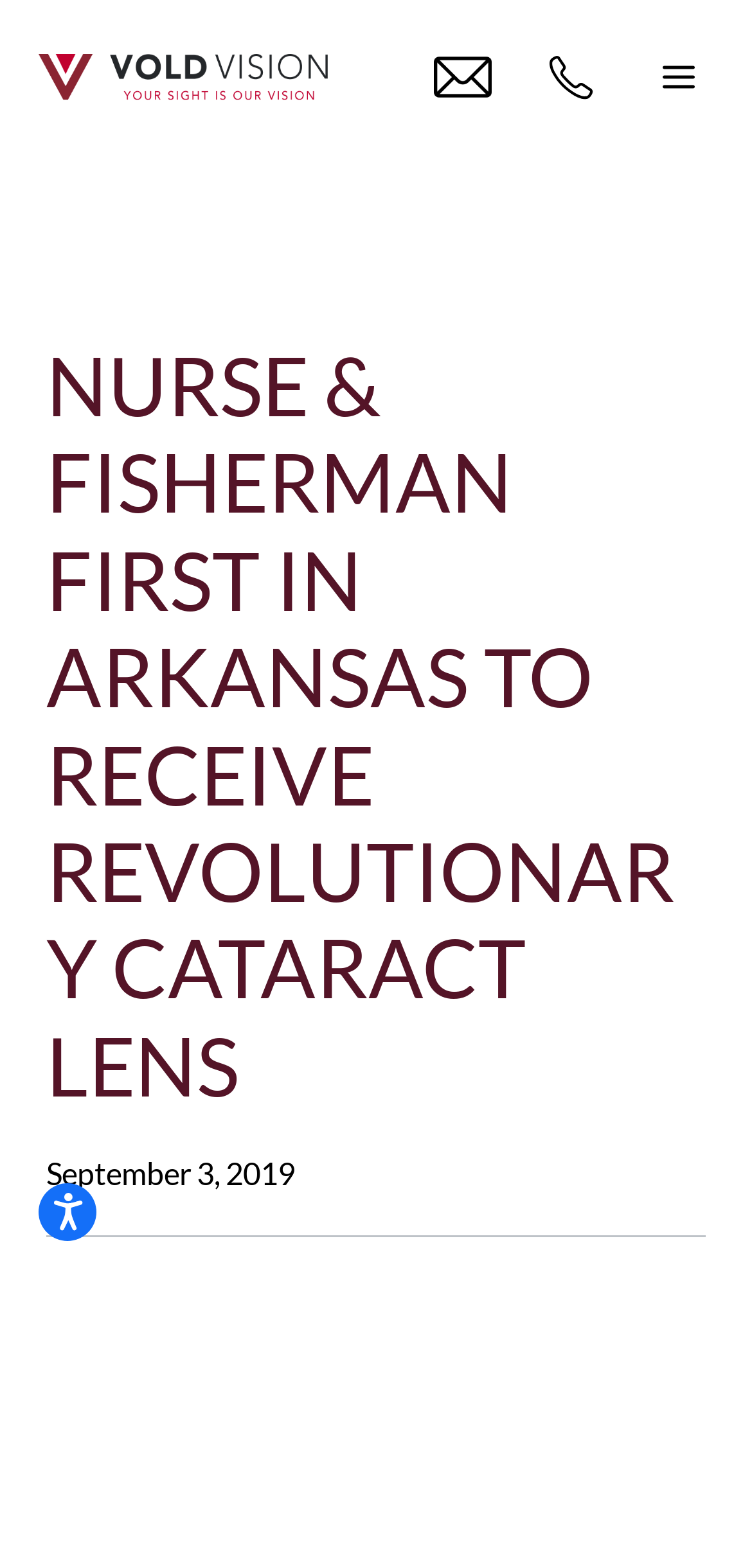Given the element description, predict the bounding box coordinates in the format (top-left x, top-left y, bottom-right x, bottom-right y), using floating point numbers between 0 and 1: Toggle Menu

[0.854, 0.03, 0.949, 0.068]